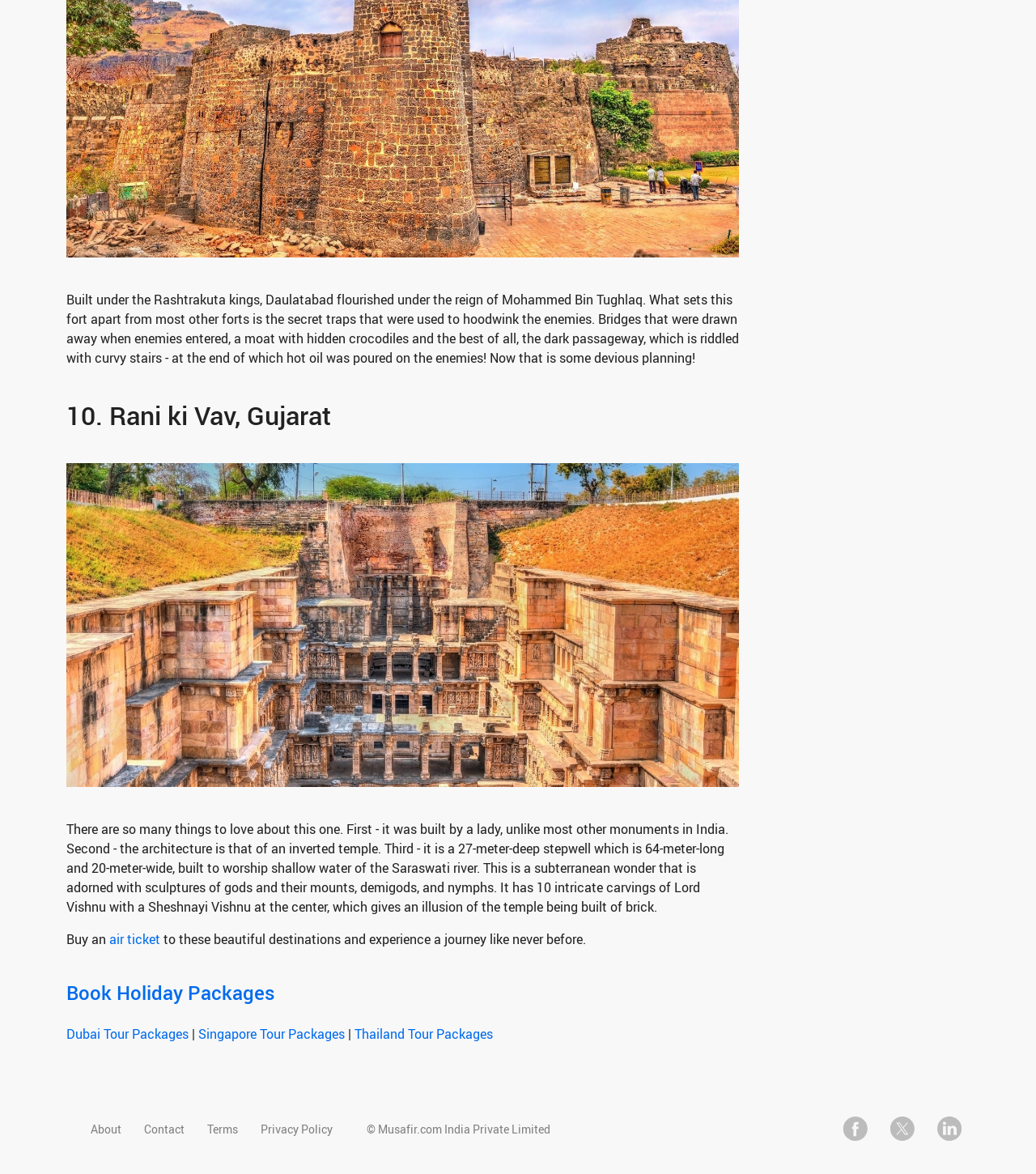Observe the image and answer the following question in detail: What is the depth of the stepwell mentioned in the second paragraph?

The second paragraph describes Rani ki Vav, a 27-meter-deep stepwell built to worship the shallow water of the Saraswati river. This stepwell is 64-meter-long and 20-meter-wide, and is adorned with sculptures of gods and their mounts, demigods, and nymphs.